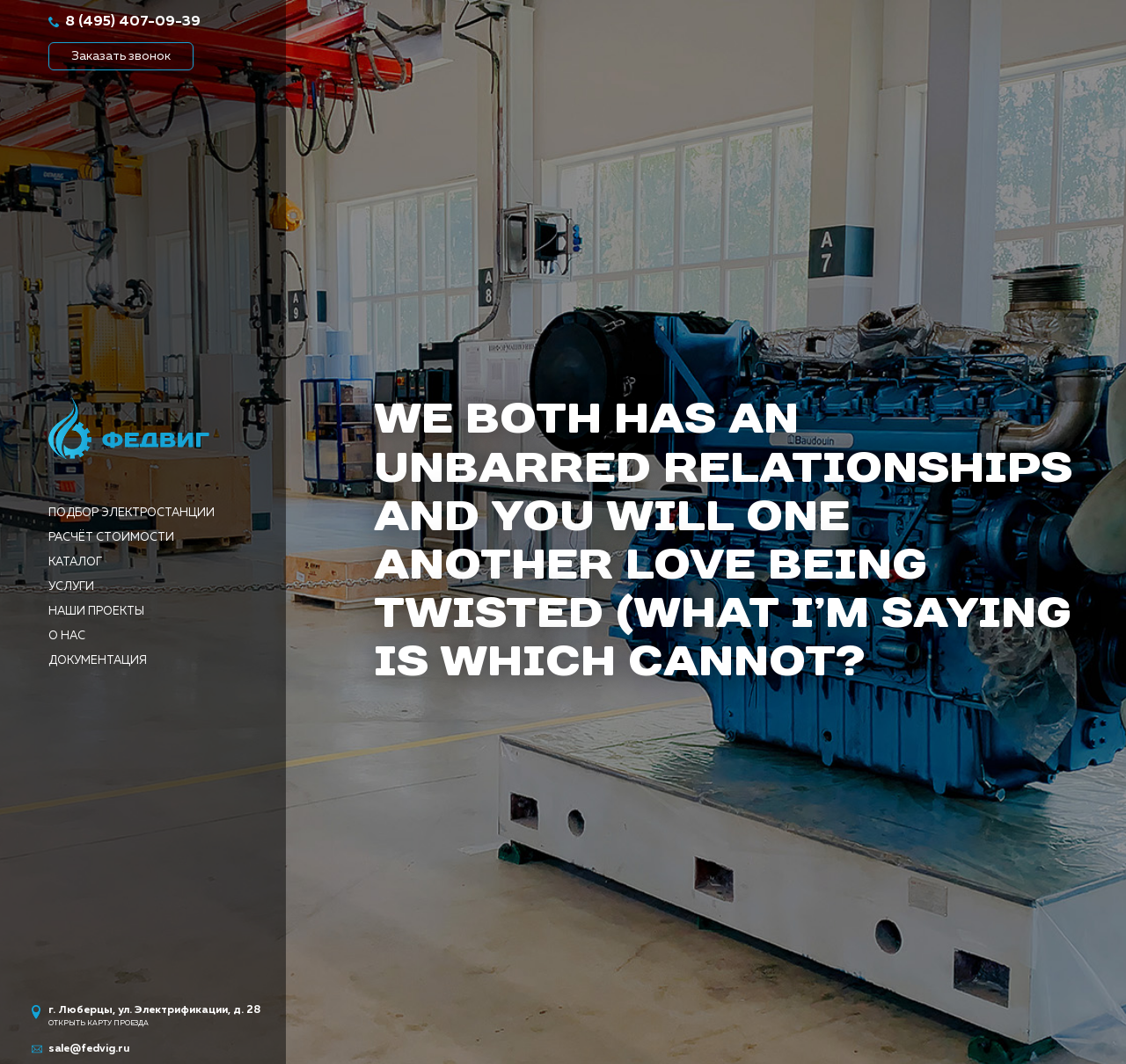Answer the question in one word or a short phrase:
What is the name of the section that lists projects?

НАШИ ПРОЕКТЫ